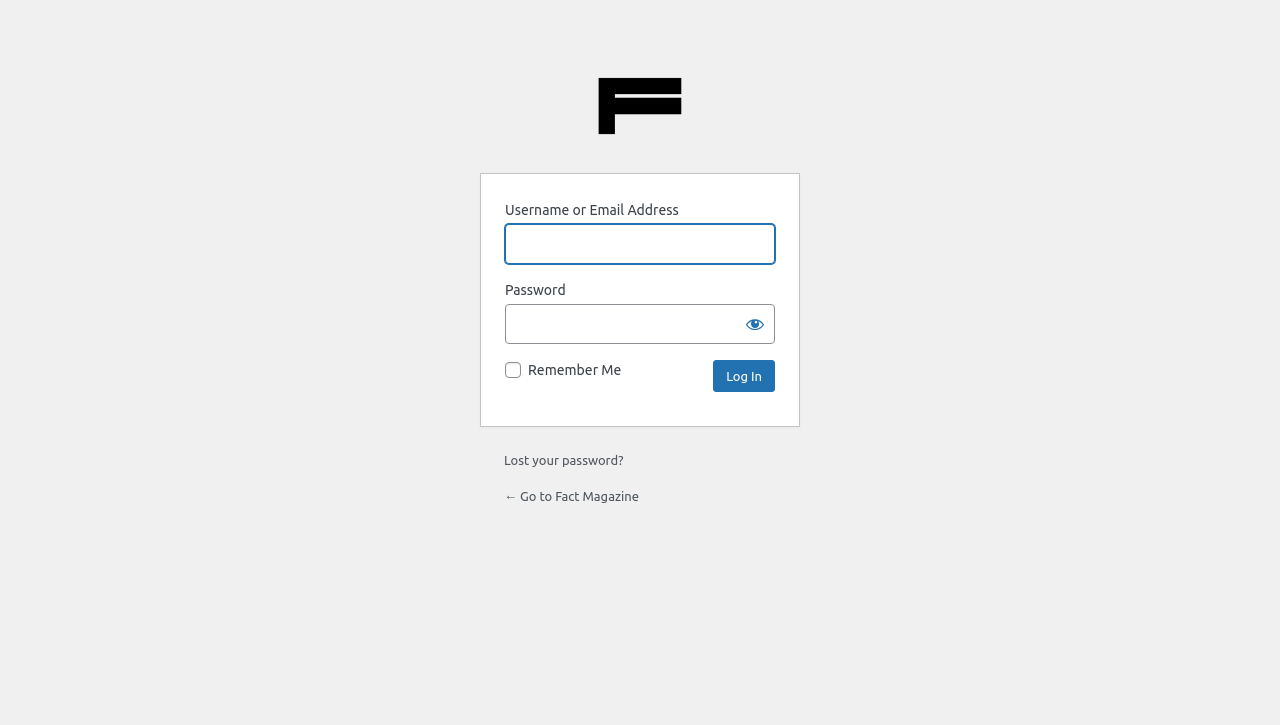What is the purpose of this webpage?
Refer to the screenshot and deliver a thorough answer to the question presented.

Based on the presence of username and password fields, as well as the 'Log In' button, it is clear that the purpose of this webpage is to allow users to log in to their accounts on the Fact Magazine website.